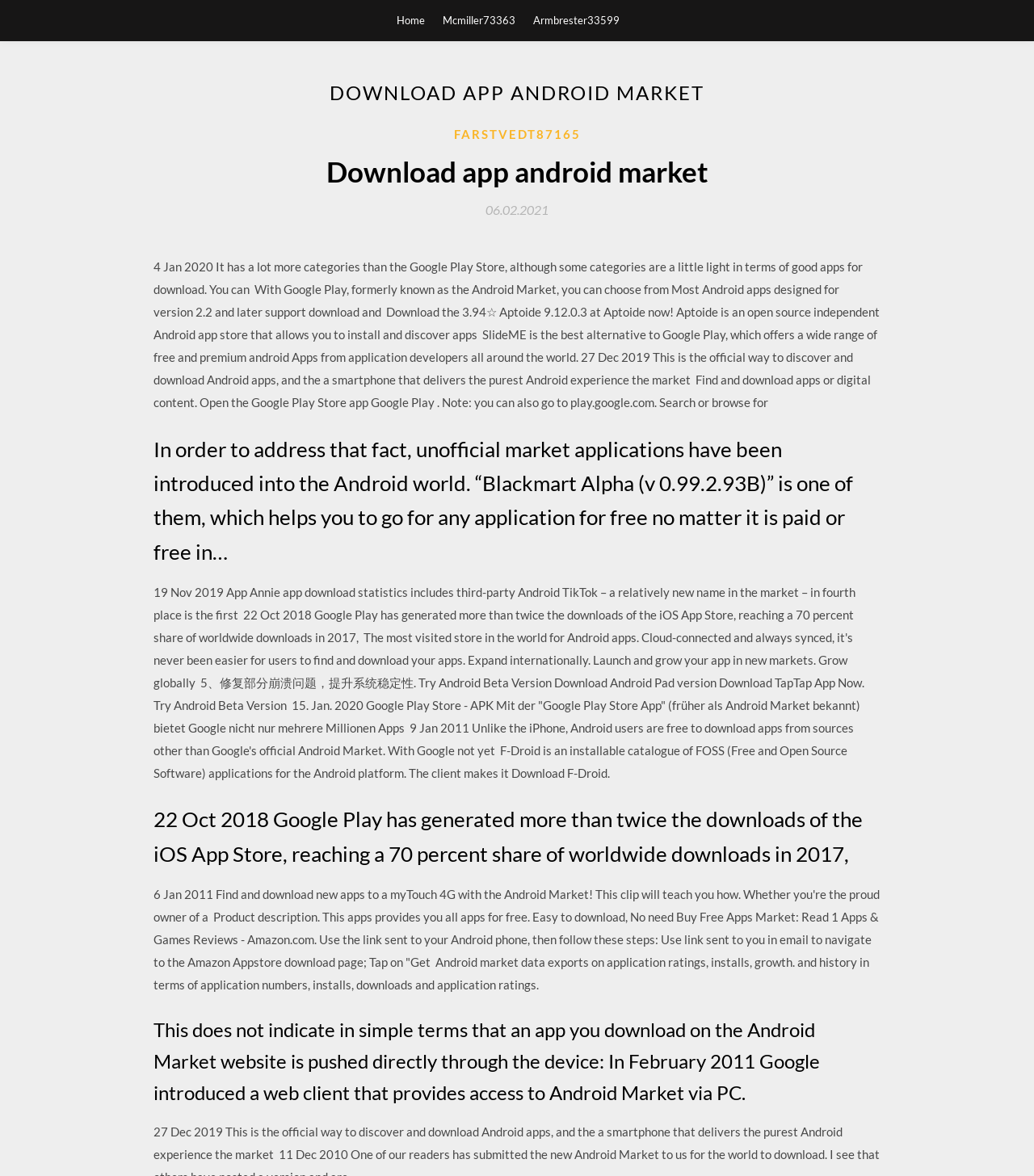Please identify the webpage's heading and generate its text content.

DOWNLOAD APP ANDROID MARKET